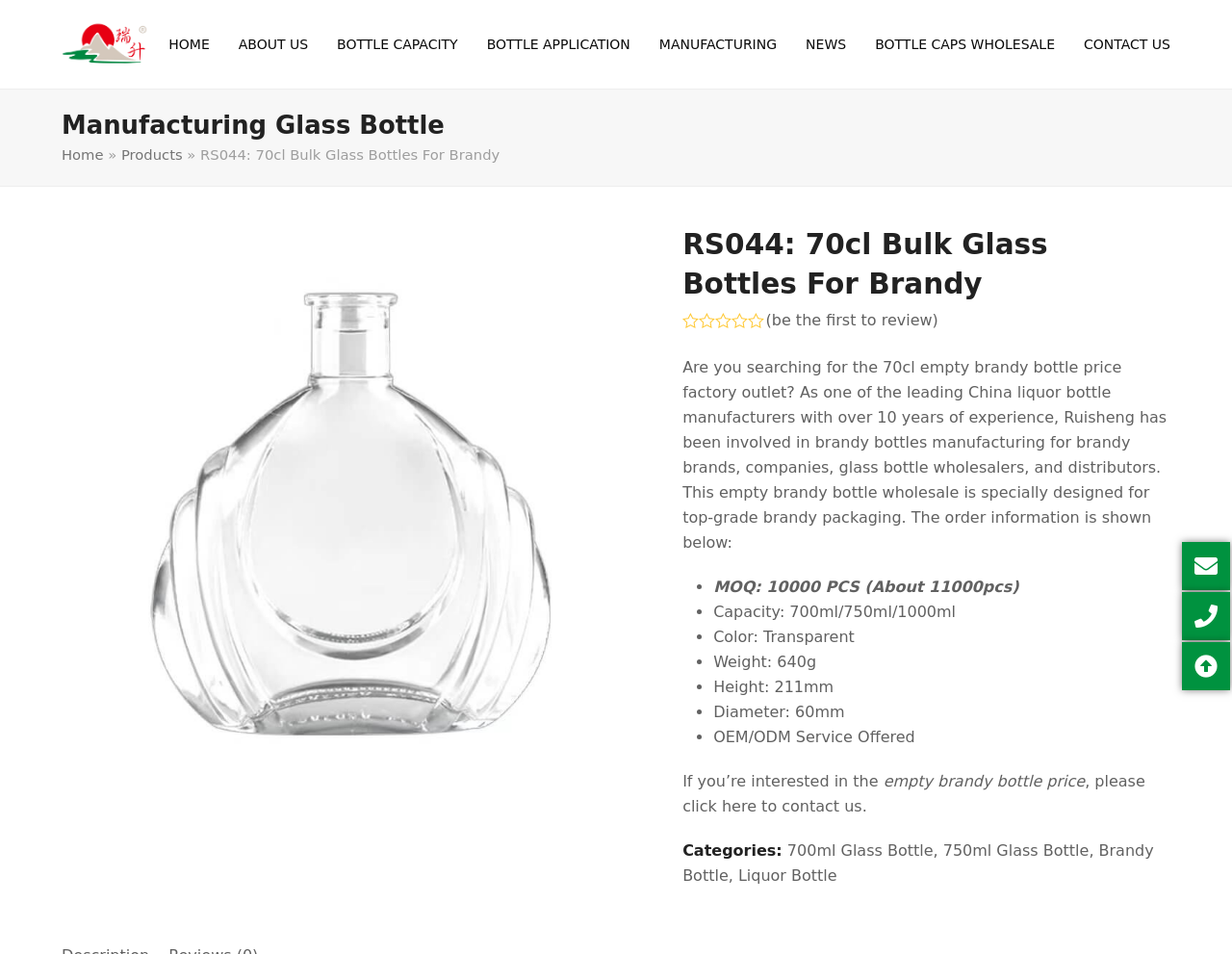What is the minimum order quantity?
Relying on the image, give a concise answer in one word or a brief phrase.

10000 PCS